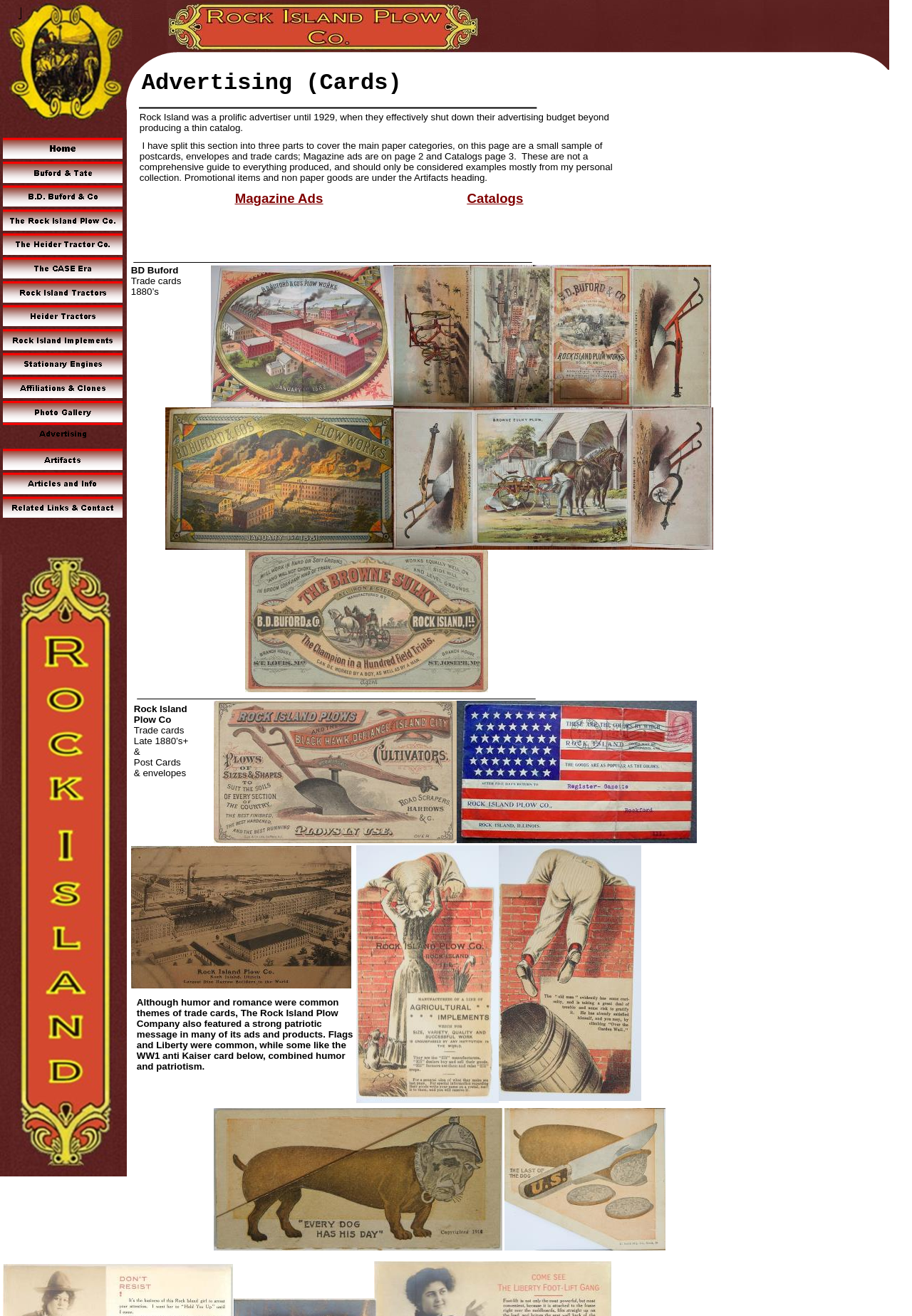What is the main topic of this webpage?
Identify the answer in the screenshot and reply with a single word or phrase.

Advertising